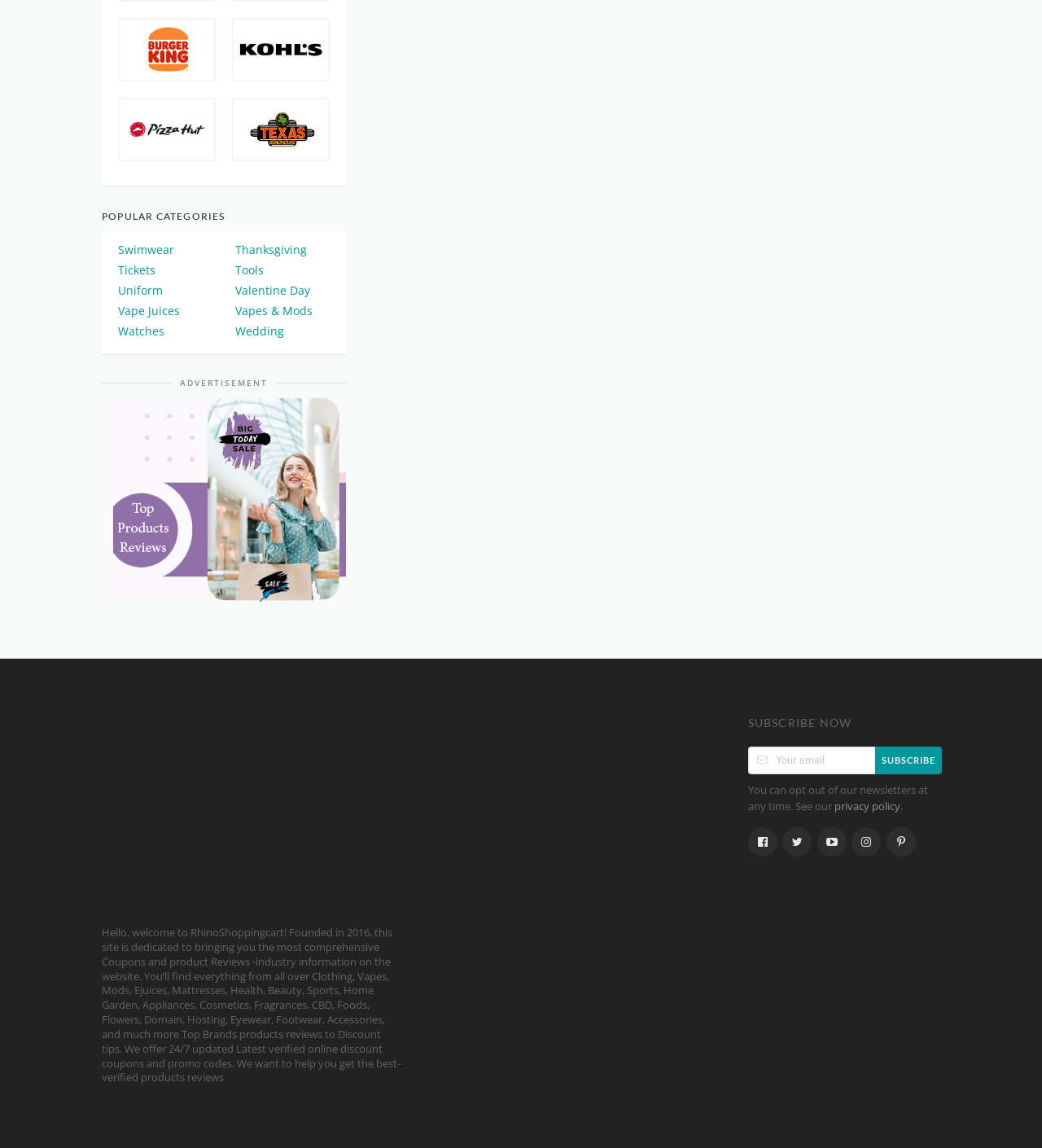Give a one-word or one-phrase response to the question: 
What is the benefit of using RhinoShoppingcart?

Get best-verified products